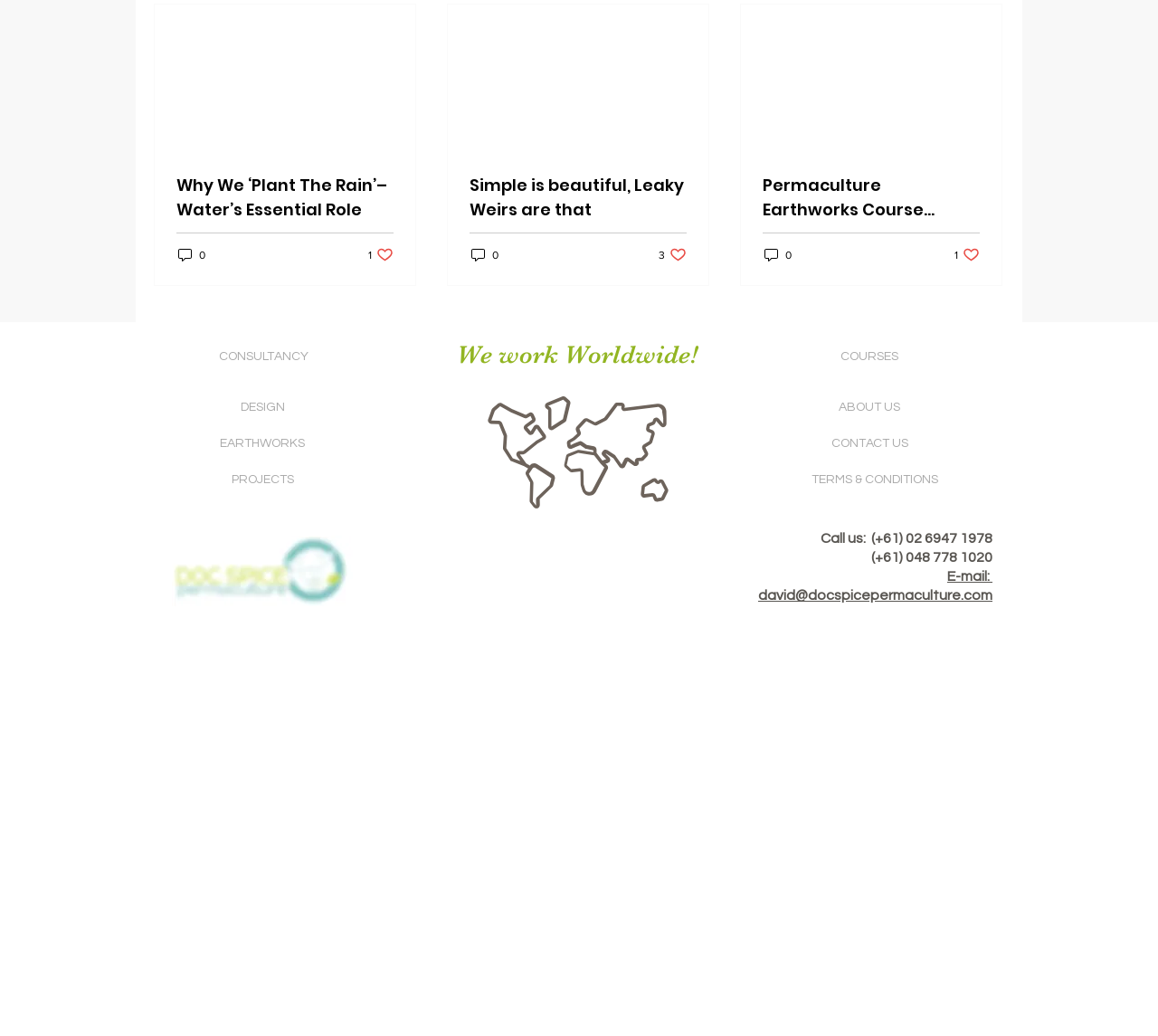Highlight the bounding box coordinates of the element you need to click to perform the following instruction: "Click on 'Call us: (+61) 02 6947 1978'."

[0.709, 0.512, 0.857, 0.526]